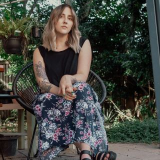Elaborate on the various elements present in the image.

A relaxed outdoor portrait features a woman seated comfortably in a stylish chair, surrounded by lush greenery. She exudes a laid-back vibe, adorned in a black top and floral-patterned pants that speak to her creative personality. Her tattoos peek out, adding an artistic touch to her aesthetic. This image encapsulates a moment of calm and connection with nature, reflecting a balance between personal style and the beauty of the environment. A sense of warmth and authenticity resonates, making it an inviting representation of individuality.